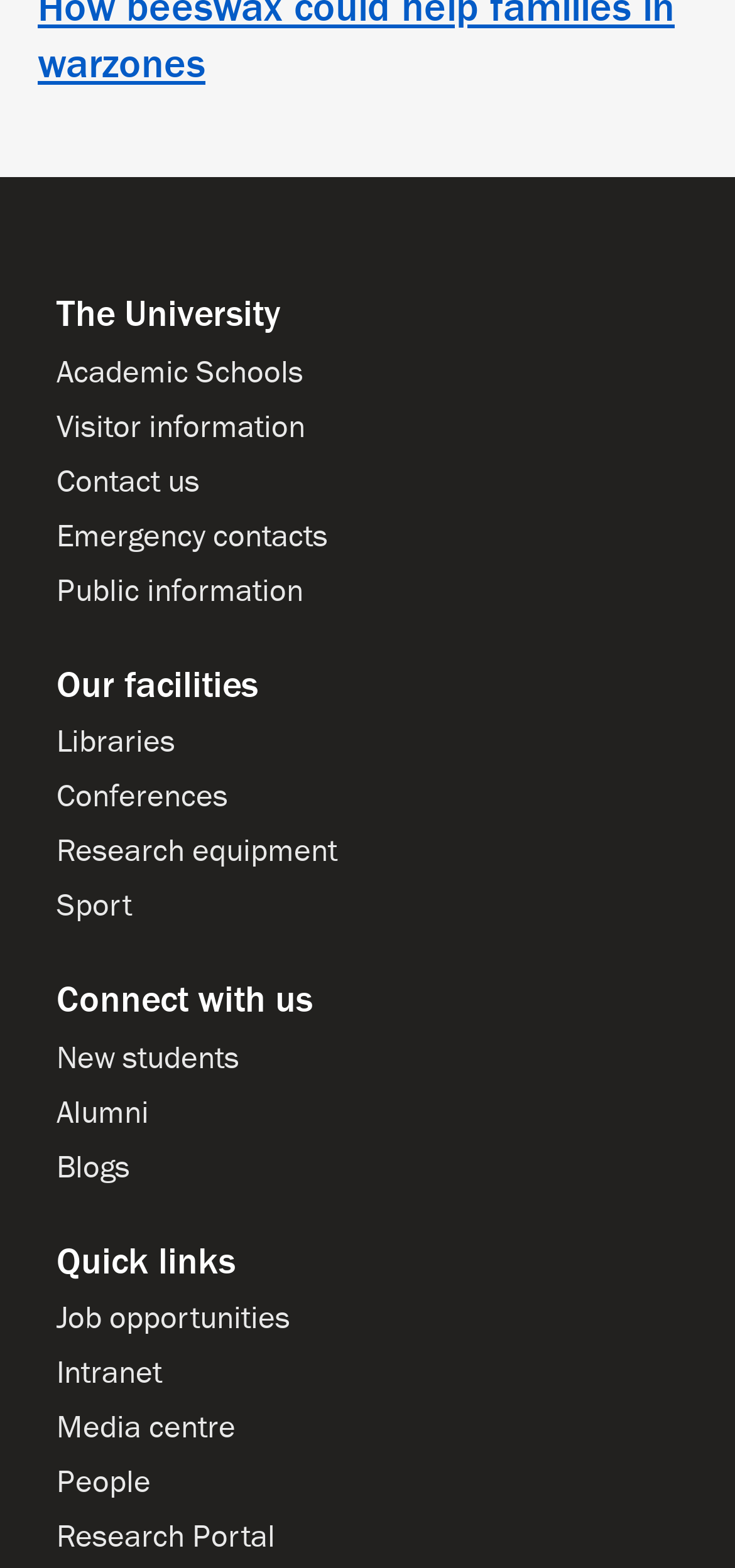How many links are available under 'The University' section?
Provide a detailed answer to the question using information from the image.

The 'The University' section contains five links: 'Academic Schools', 'Visit the University', 'Contact the University', 'Emergency contacts', and 'Public information'.